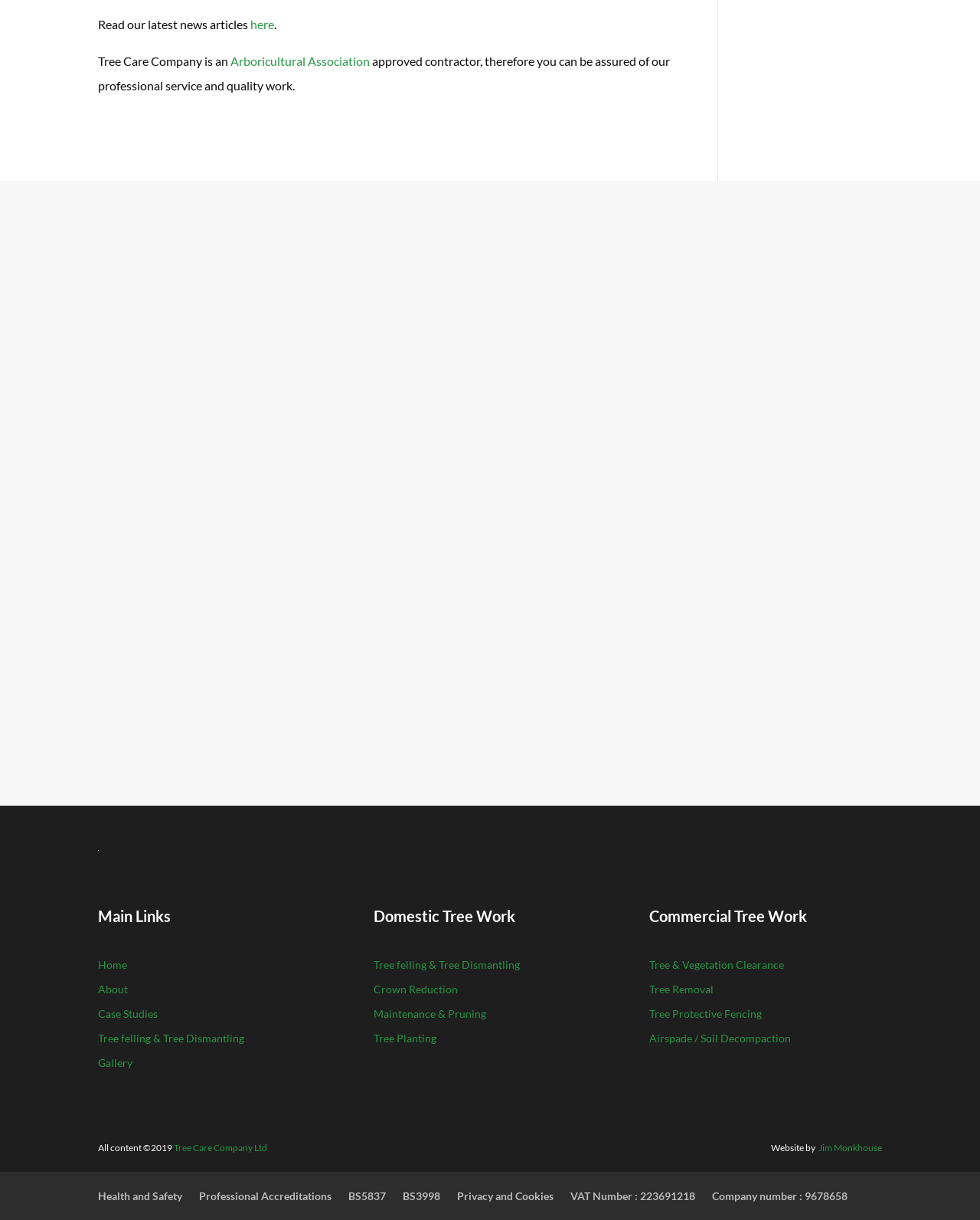What is the office address?
Please respond to the question with as much detail as possible.

The office address can be found in the section with the heading 'Office Address' which lists the address as 'Parkhill Studio, Walton Road, Wetherby, Leeds, West Yorkshire, LS22 5DZ'.